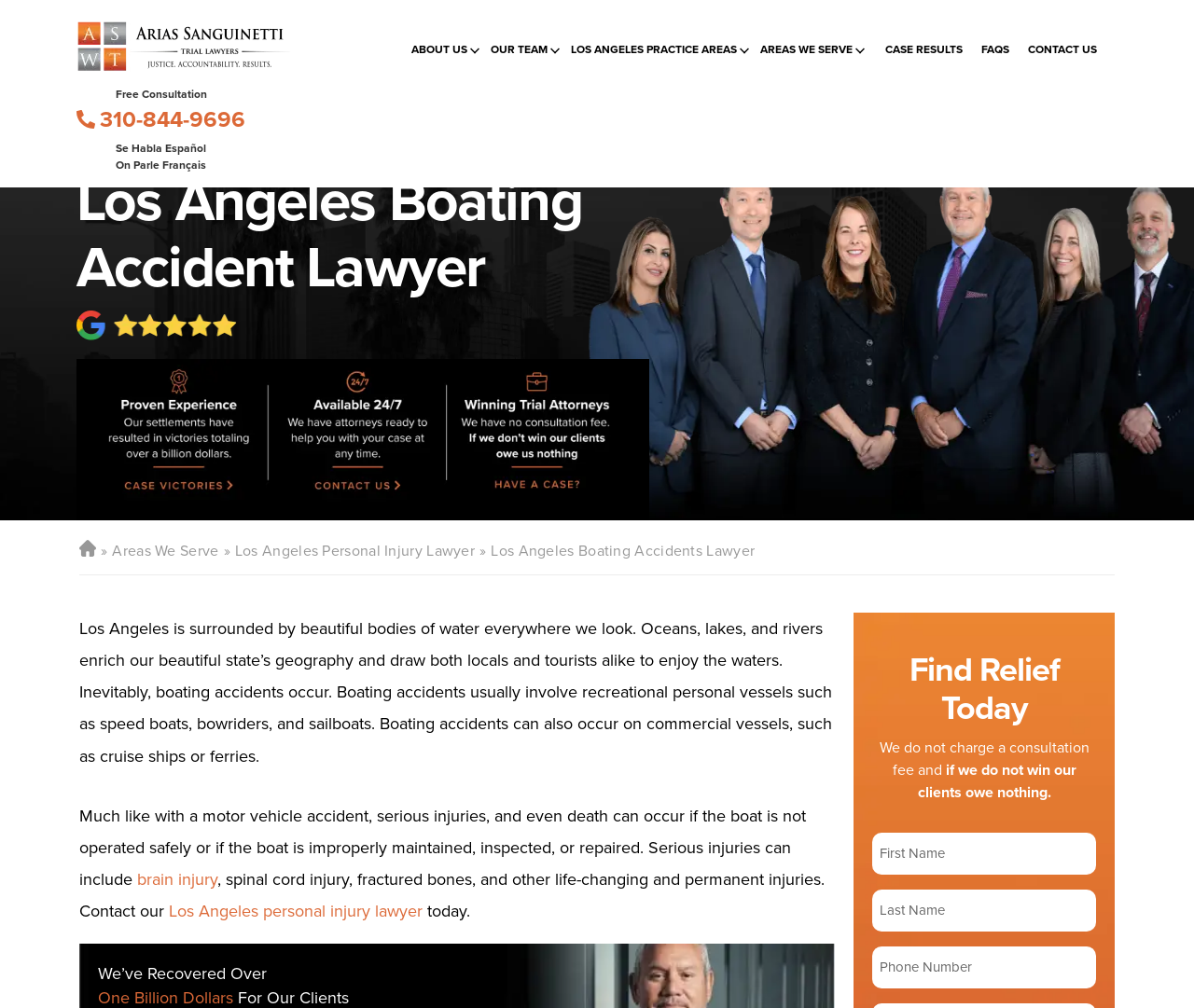Provide the bounding box coordinates of the UI element this sentence describes: "Areas We Serve".

[0.637, 0.033, 0.714, 0.066]